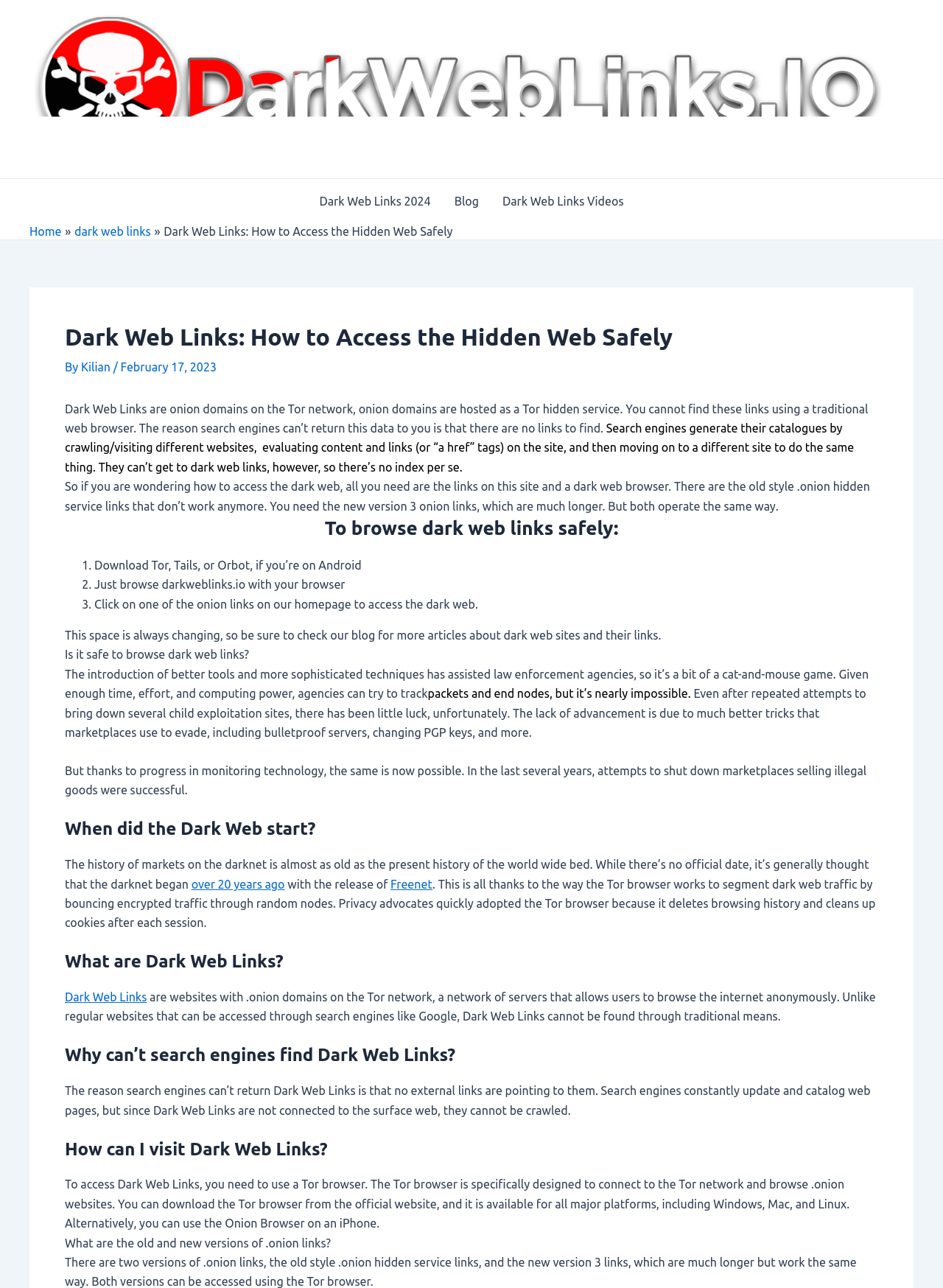Why can't search engines find Dark Web Links?
Refer to the image and provide a thorough answer to the question.

The reason search engines can’t return Dark Web Links is that no external links are pointing to them, and since Dark Web Links are not connected to the surface web, they cannot be crawled.